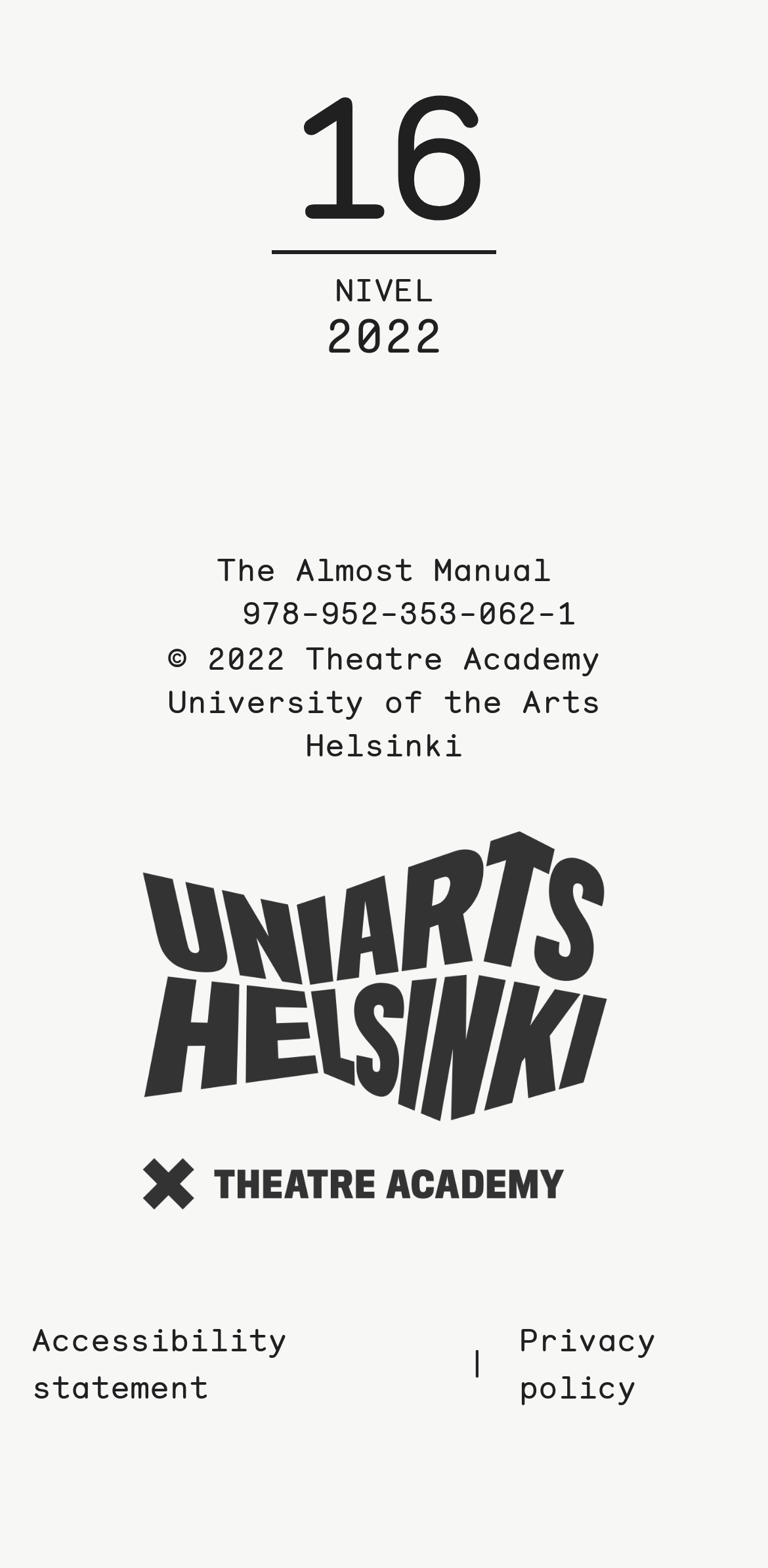Give a one-word or phrase response to the following question: How many links are there in the footer?

3